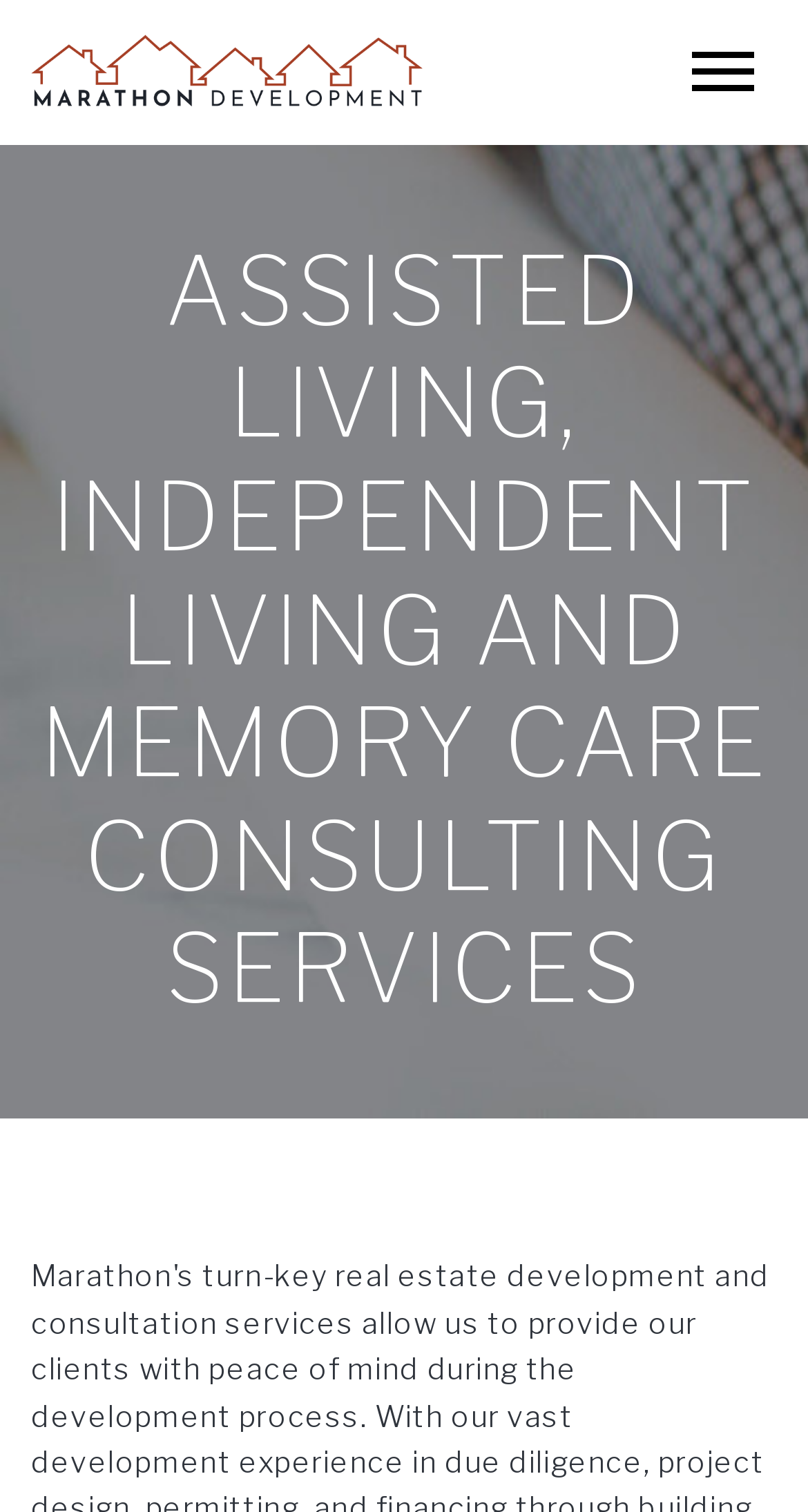What is the purpose of the search box?
Look at the screenshot and give a one-word or phrase answer.

Search the site